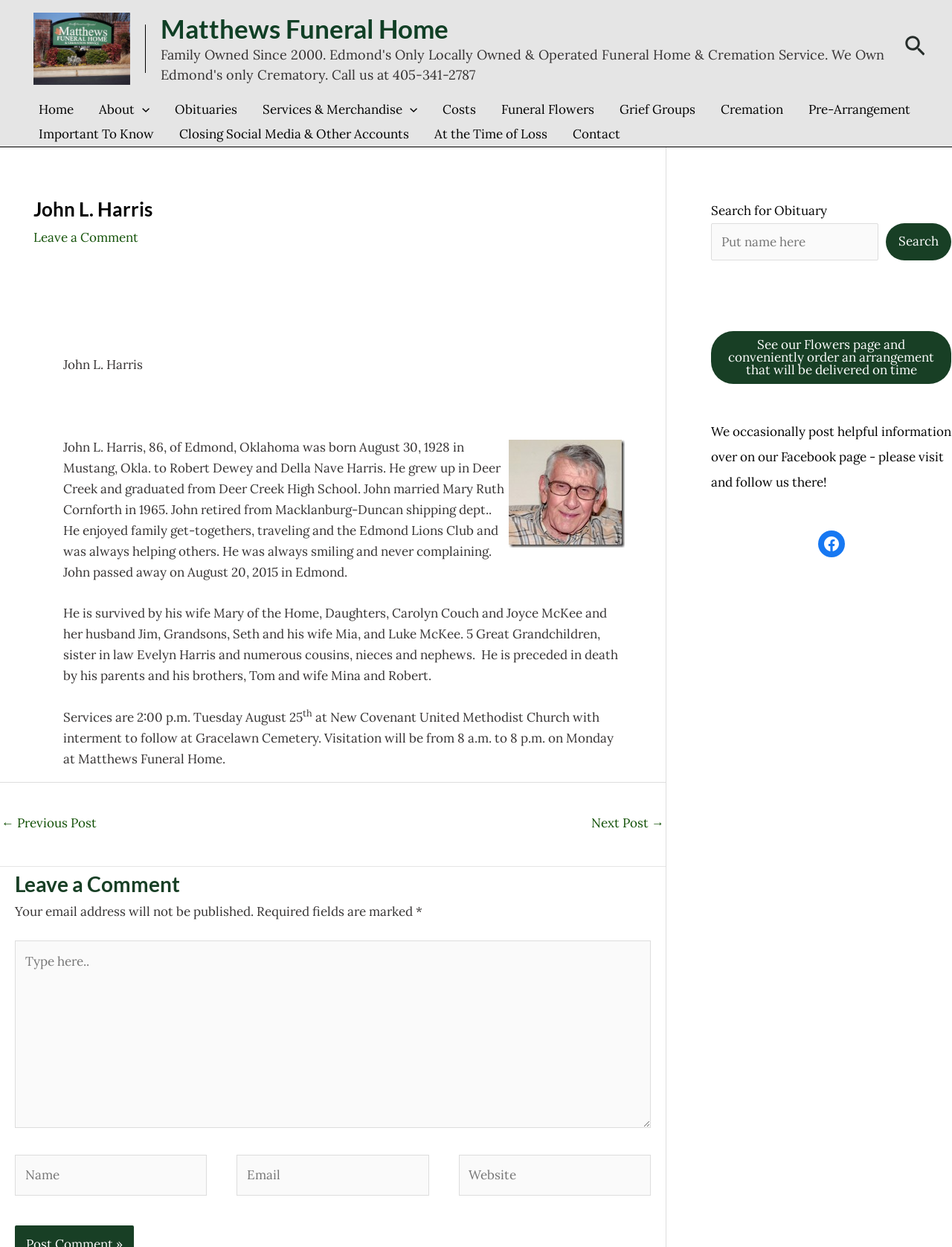Please answer the following question using a single word or phrase: 
What is the purpose of the search box in the sidebar?

Search for Obituary